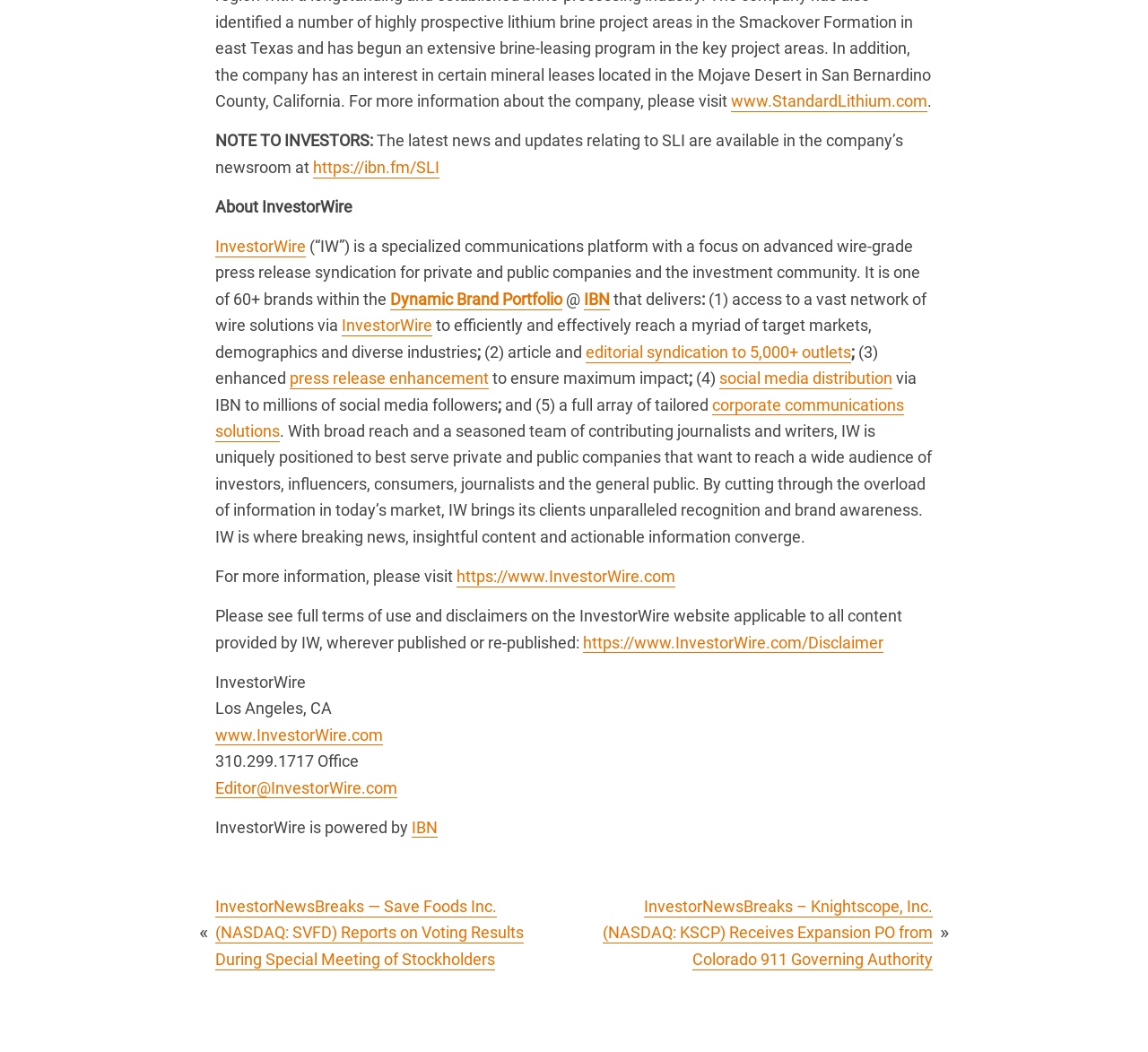Provide a brief response to the question using a single word or phrase: 
What is the location of InvestorWire?

Los Angeles, CA